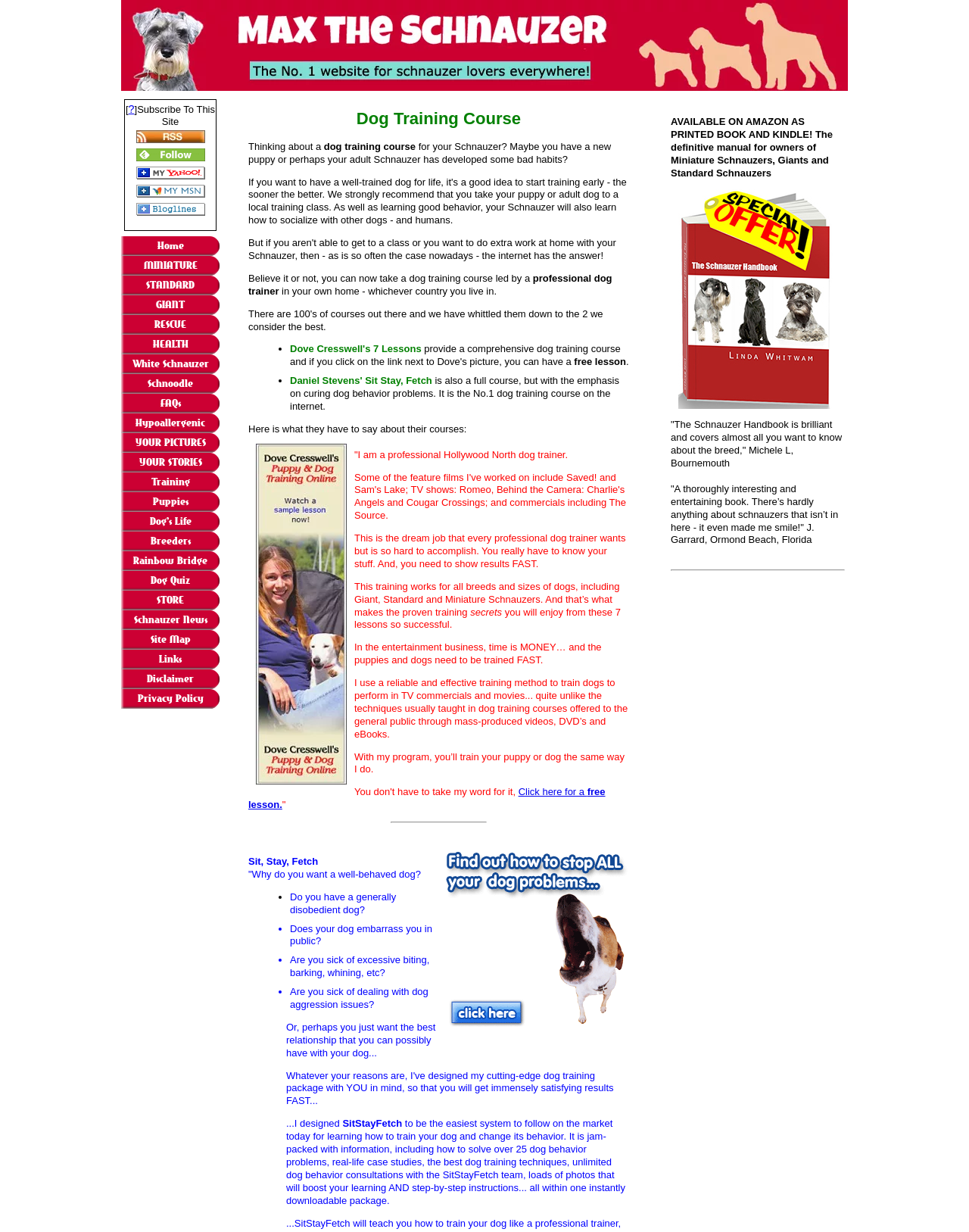Ascertain the bounding box coordinates for the UI element detailed here: "Schnoodle". The coordinates should be provided as [left, top, right, bottom] with each value being a float between 0 and 1.

[0.125, 0.304, 0.227, 0.32]